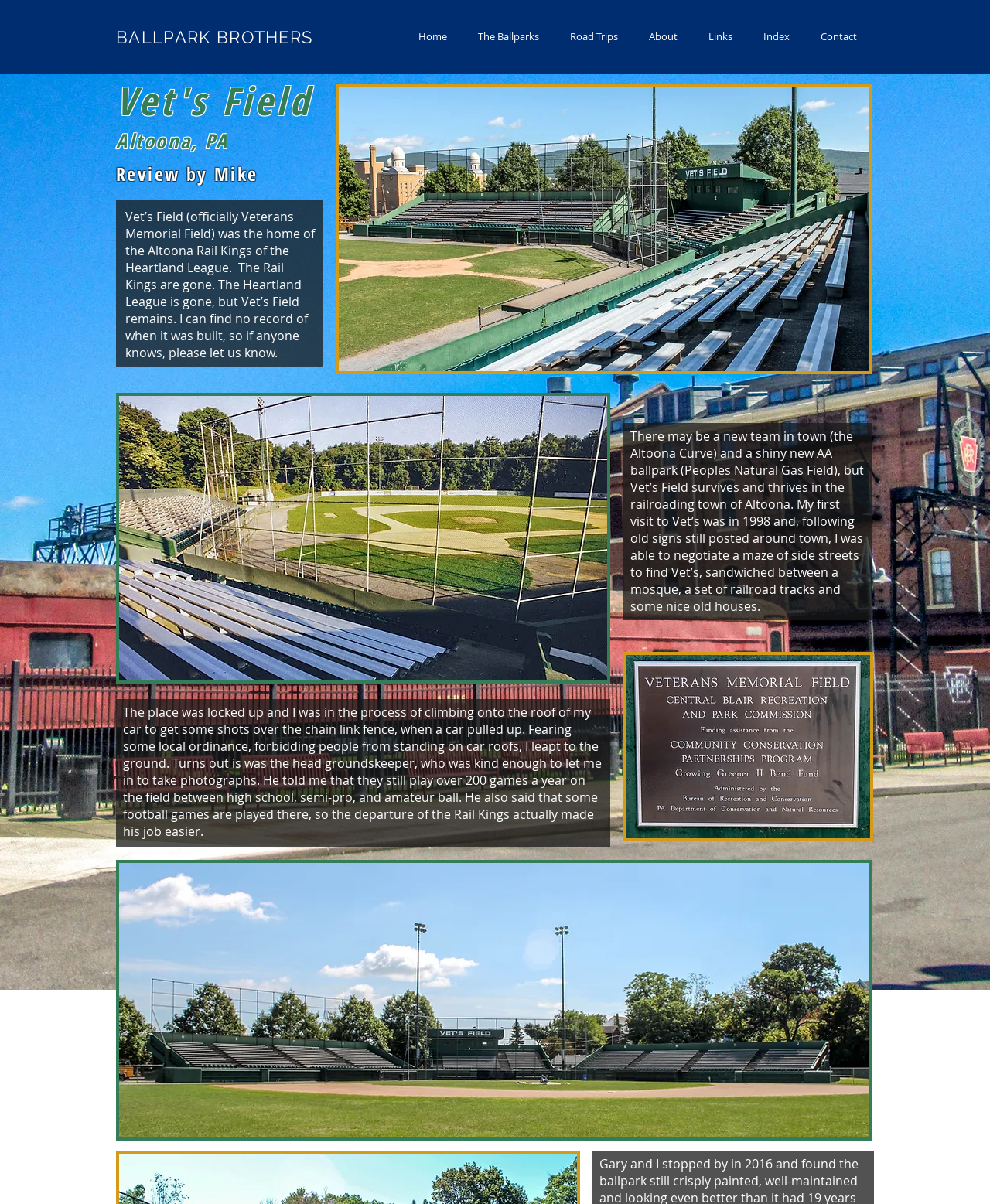Write a detailed summary of the webpage.

The webpage is about Vet's Field, a ballpark in Altoona, Pennsylvania. At the top, there is a heading "BALLPARK BROTHERS" with a link to the same text. Below it, there is a navigation menu with links to various sections of the website, including "Home", "The Ballparks", "Road Trips", "About", "Links", "Index", and "Contact".

The main content of the page is divided into two sections. On the left side, there are three headings: "Vet's Field", "Altoona, PA", and "Review by Mike". Below these headings, there is a block of text that describes Vet's Field, stating that it was the home of the Altoona Rail Kings of the Heartland League, but the team and the league are no longer in operation. The text also mentions that the field still hosts over 200 games a year, including high school, semi-pro, and amateur baseball, as well as some football games.

On the right side, there are four images of Vet's Field, showcasing different views of the ballpark. The images are arranged vertically, with the top two images positioned above the text block, and the bottom two images below it.

Below the text block, there is another section of text that continues the description of Vet's Field. It mentions that despite the departure of the Rail Kings, the field still survives and thrives, and that the author visited the field in 1998. This section of text also includes a link to "Peoples Natural Gas Field", which is likely another ballpark in Altoona.

Overall, the webpage provides a detailed description of Vet's Field, including its history, current usage, and features, accompanied by several images of the ballpark.